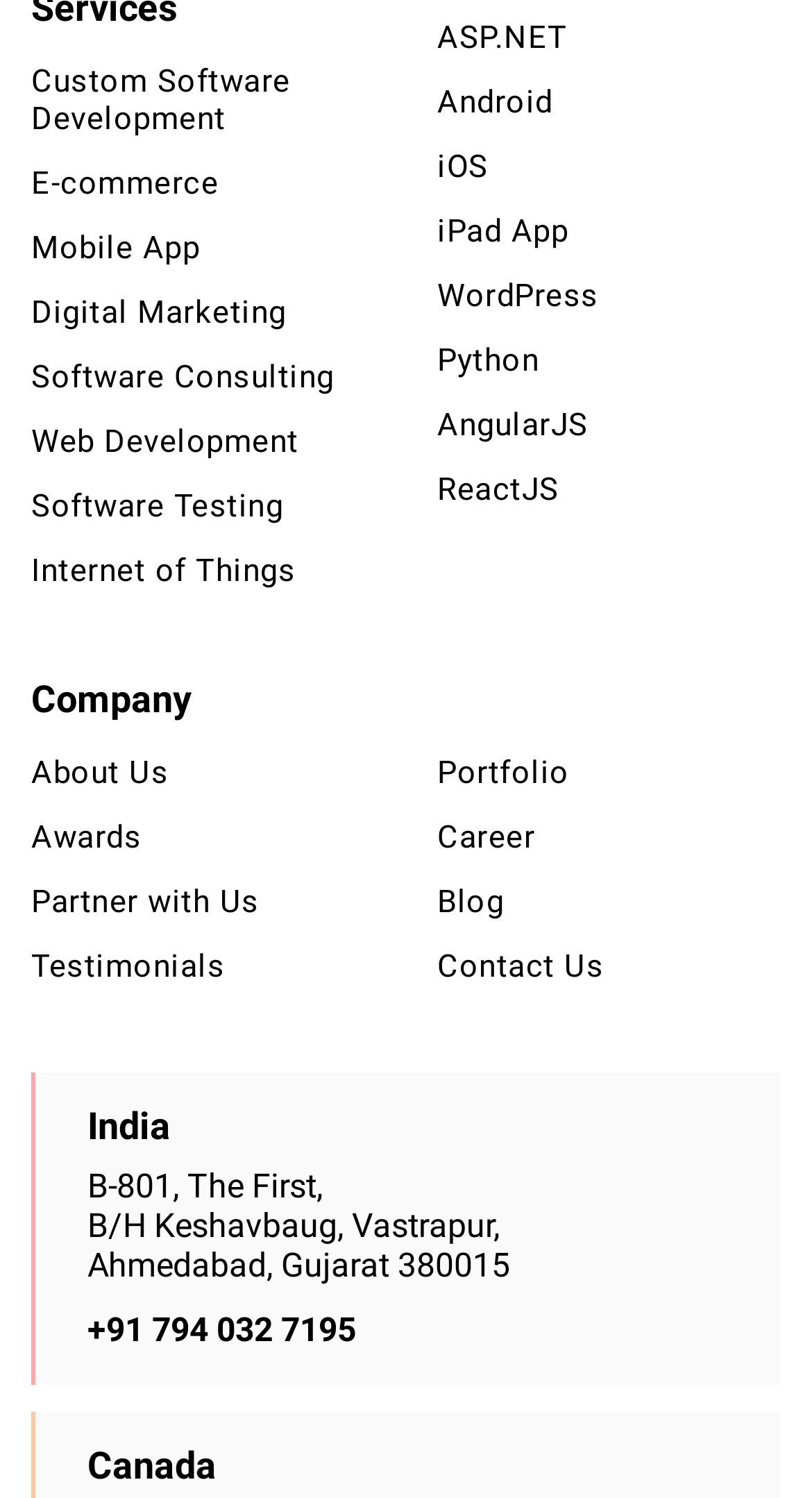Please identify the bounding box coordinates of the element's region that I should click in order to complete the following instruction: "Call +91 794 032 7195". The bounding box coordinates consist of four float numbers between 0 and 1, i.e., [left, top, right, bottom].

[0.108, 0.875, 0.438, 0.902]